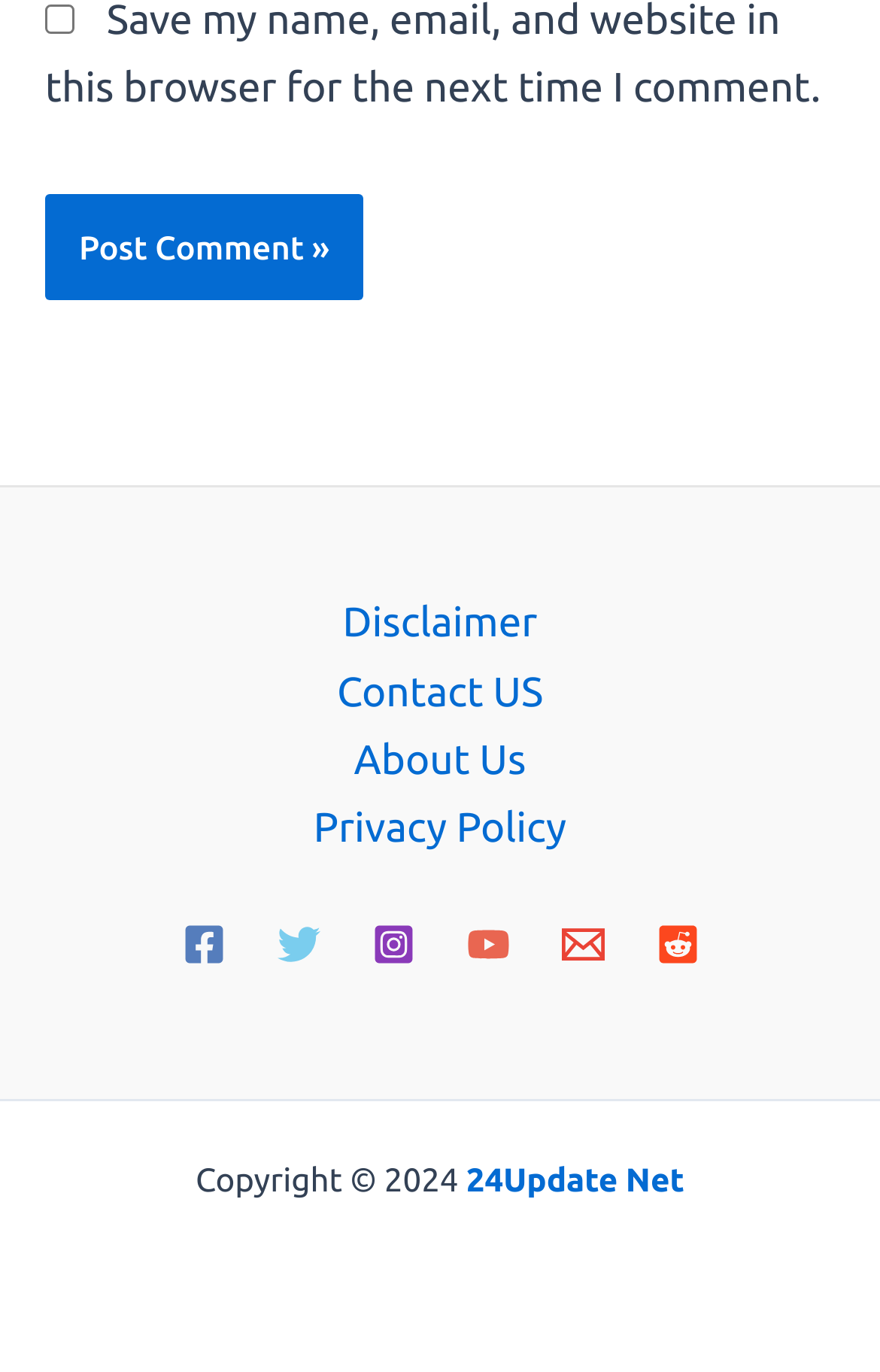Can you look at the image and give a comprehensive answer to the question:
What is the navigation section?

The navigation section is located in the middle of the page and is labeled as 'Site Navigation: S2'. It contains links to various pages such as 'Disclaimer', 'Contact US', 'About Us', and 'Privacy Policy'.